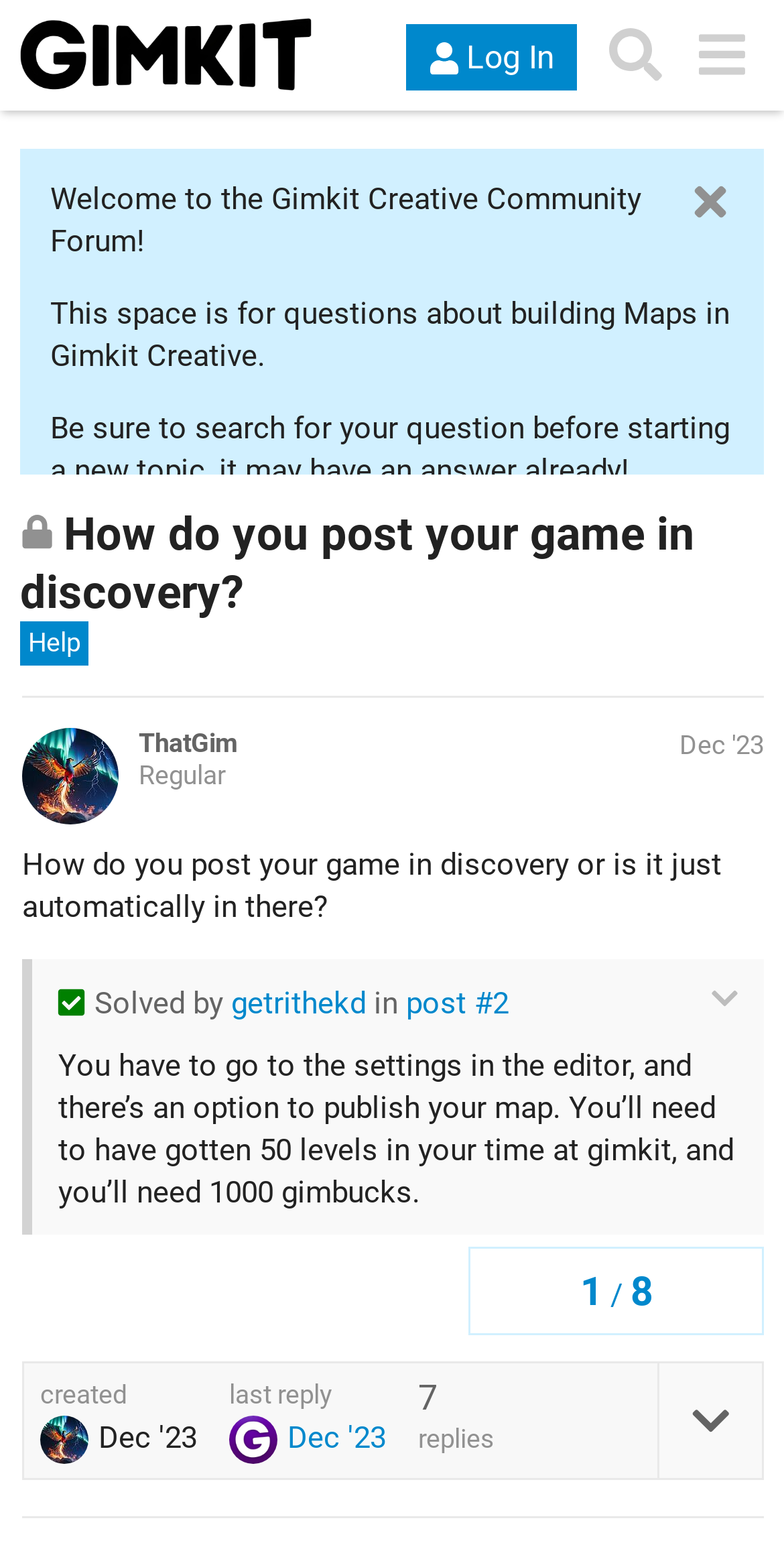Select the bounding box coordinates of the element I need to click to carry out the following instruction: "Like a post".

[0.753, 0.818, 0.864, 0.868]